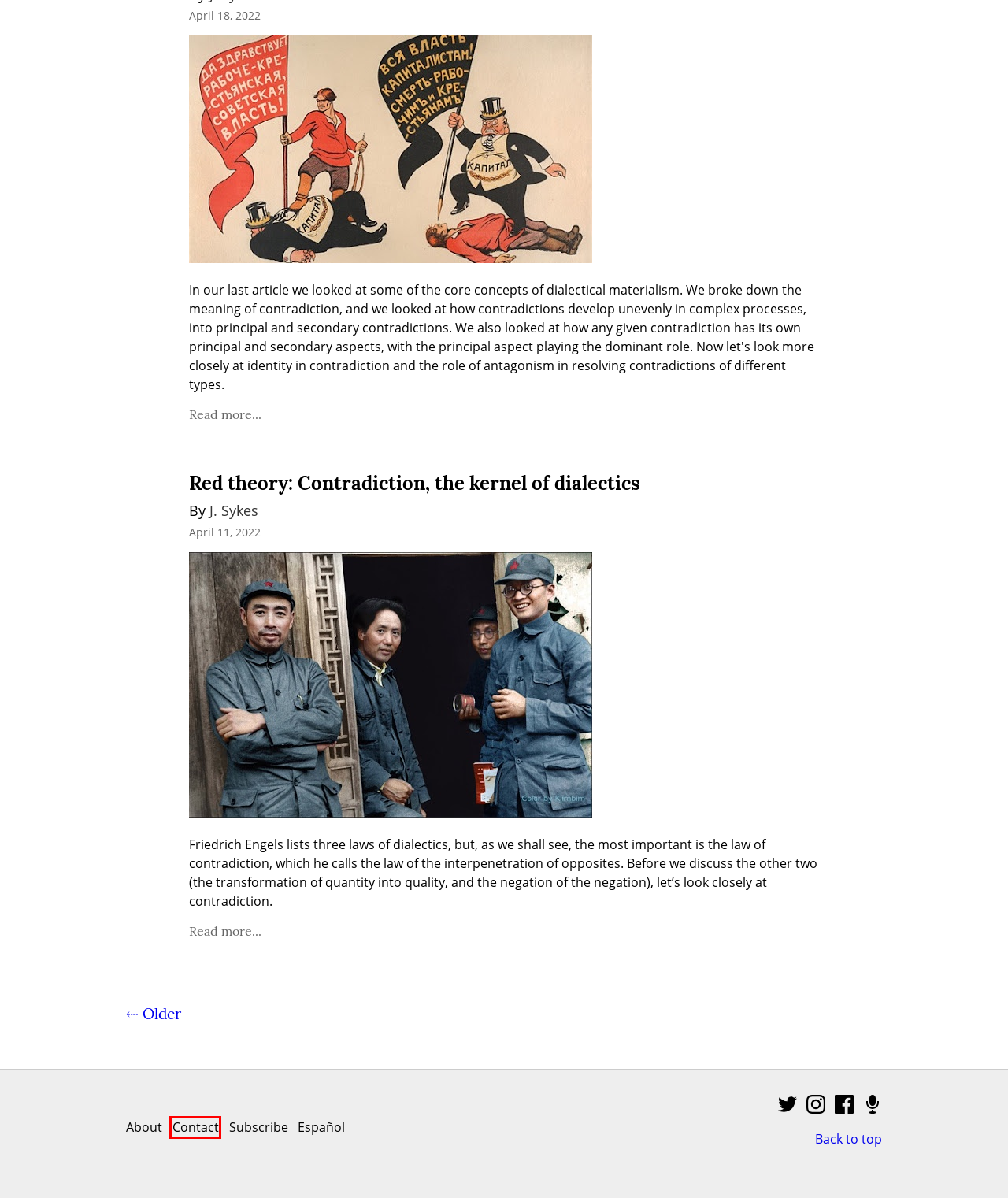Inspect the screenshot of a webpage with a red rectangle bounding box. Identify the webpage description that best corresponds to the new webpage after clicking the element inside the bounding box. Here are the candidates:
A. Contact — Fight Back! News
B. What is historical materialism? — Fight Back! News
C. Red theory: Contradiction, the kernel of dialectics — Fight Back! News
D. Subscribe — Fight Back! News
E. J. Sykes — Fight Back! News
F. About — Fight Back! News
G. A reading from Mao Zedong on his birthday: Combat Liberalism — Fight Back! News
H. Red Theory: On identity and antagonism in contradiction — Fight Back! News

A